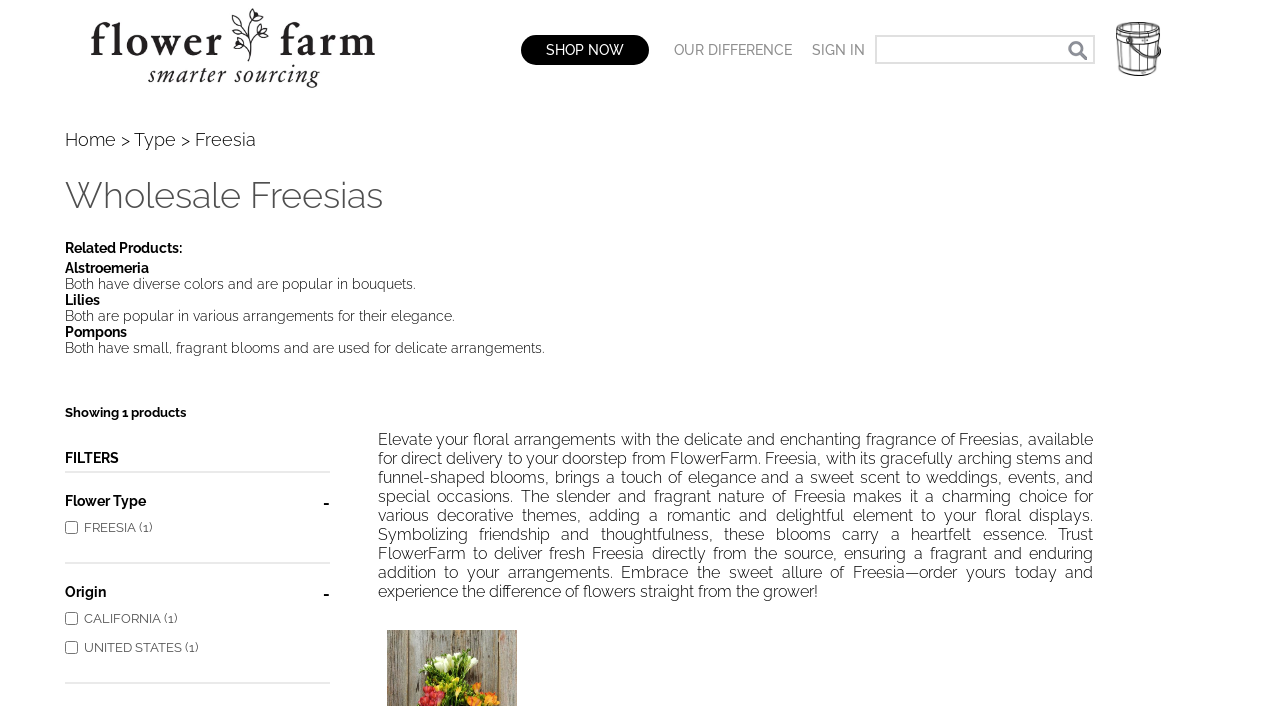Produce an extensive caption that describes everything on the webpage.

This webpage is about ordering wholesale freesia flowers online from FlowerFarm. At the top left, there is a logo of FlowerFarm, which is an image with a link to the website's homepage. Next to the logo, there is a "SHOP NOW" button. On the top right, there are several links and buttons, including "OUR DIFFERENCE", "SIGN IN", a search bar, and a "Show Cart" button.

Below the top navigation bar, there is a breadcrumb navigation menu with links to "Home", "Type", and "Freesia". Underneath, there is a heading "Wholesale Freesias" and a section titled "Related Products:", which lists links to other types of flowers, such as Alstroemeria, Lilies, and Pompons, along with a brief description of each.

The main content of the page is a descriptive text about freesia flowers, highlighting their delicate and enchanting fragrance, elegance, and symbolic meaning. The text also promotes FlowerFarm's direct delivery service, ensuring fresh and fragrant flowers.

On the right side of the page, there is a filtering section with checkboxes for "Flower Type" and "Origin", allowing users to narrow down their search. The filtering options include "FREESIA", "CALIFORNIA", and "UNITED STATES". At the bottom of the page, there is a text indicating that only one product is currently shown.